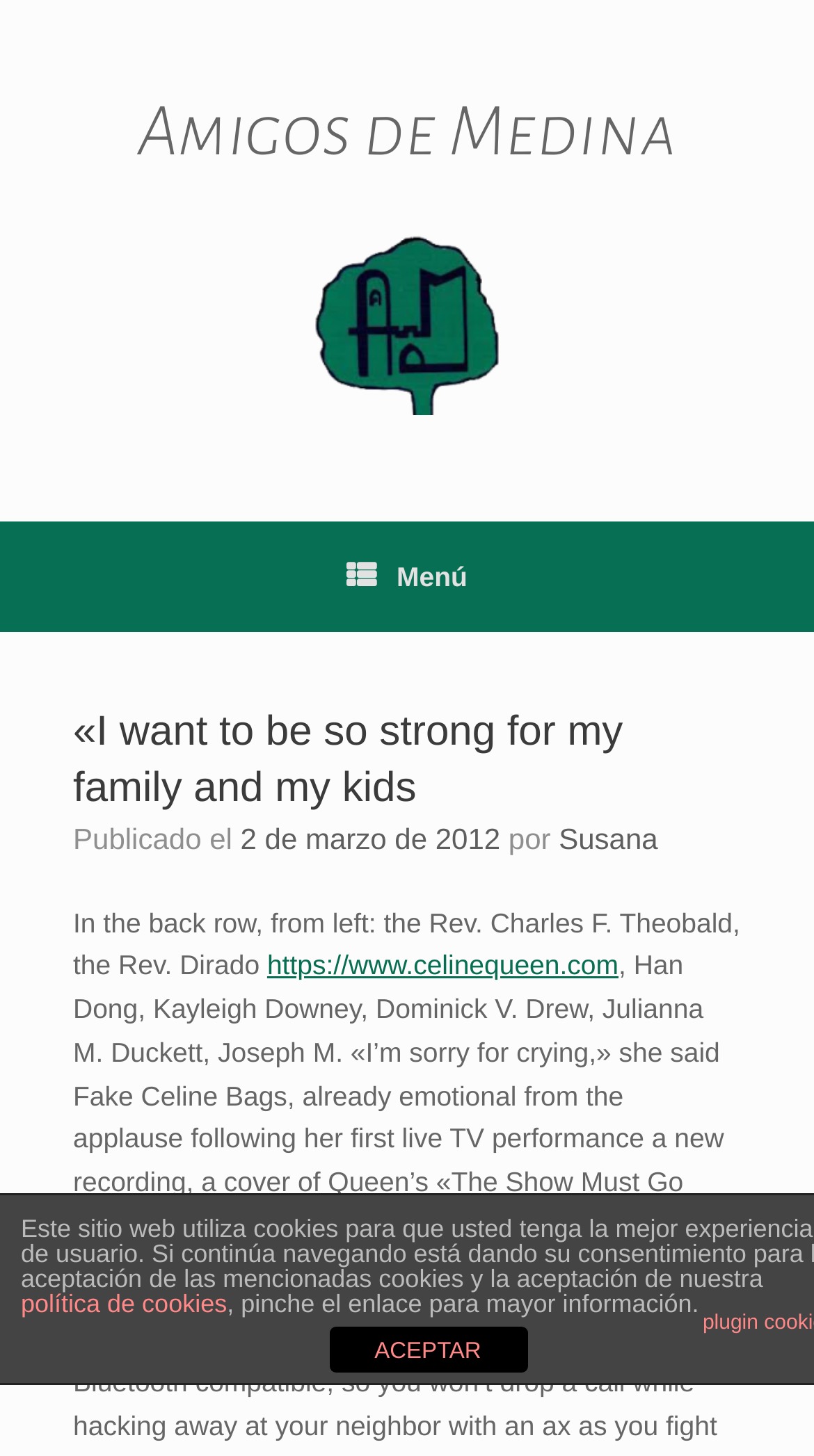Bounding box coordinates are specified in the format (top-left x, top-left y, bottom-right x, bottom-right y). All values are floating point numbers bounded between 0 and 1. Please provide the bounding box coordinate of the region this sentence describes: parent_node: Komprise aria-label="Toggle navigation"

None